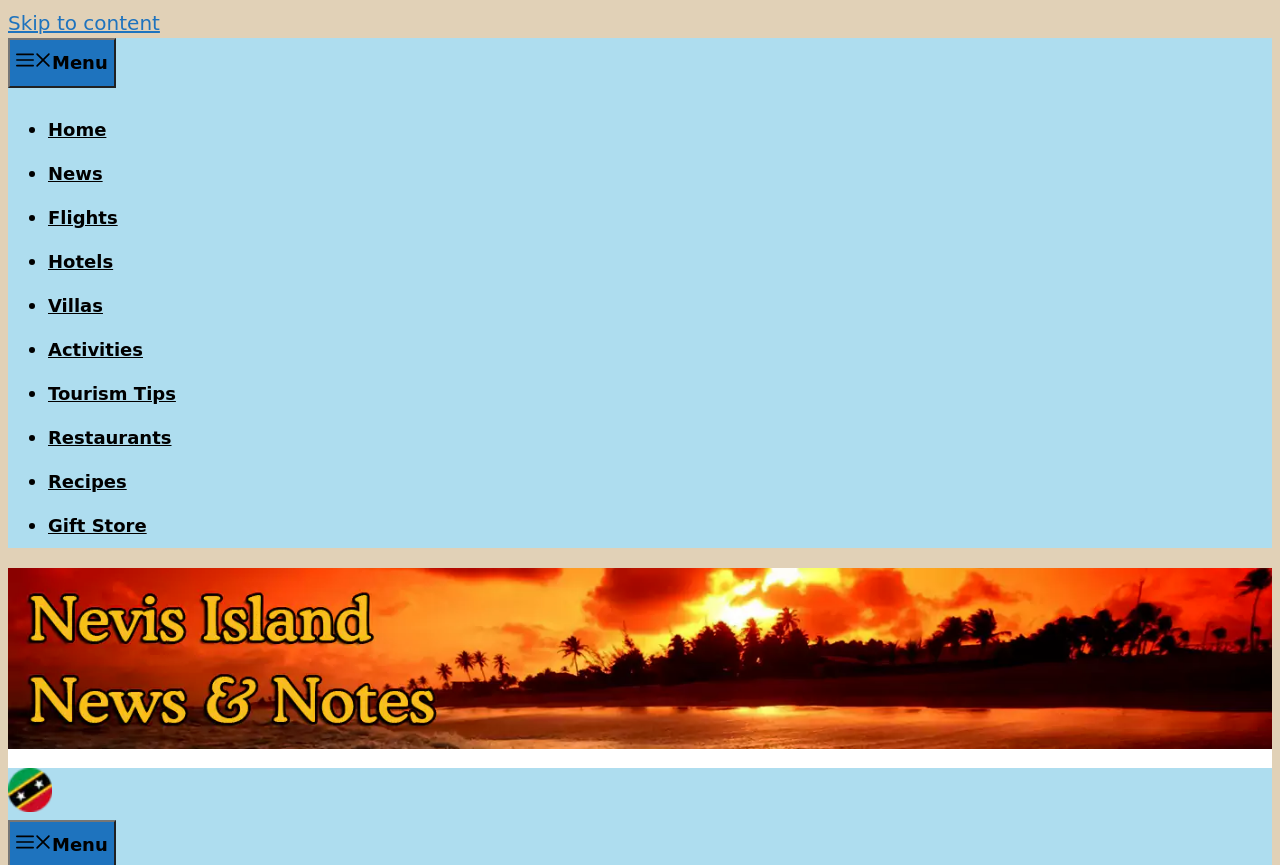Answer the question in one word or a short phrase:
Is the website focused on tourism?

Yes